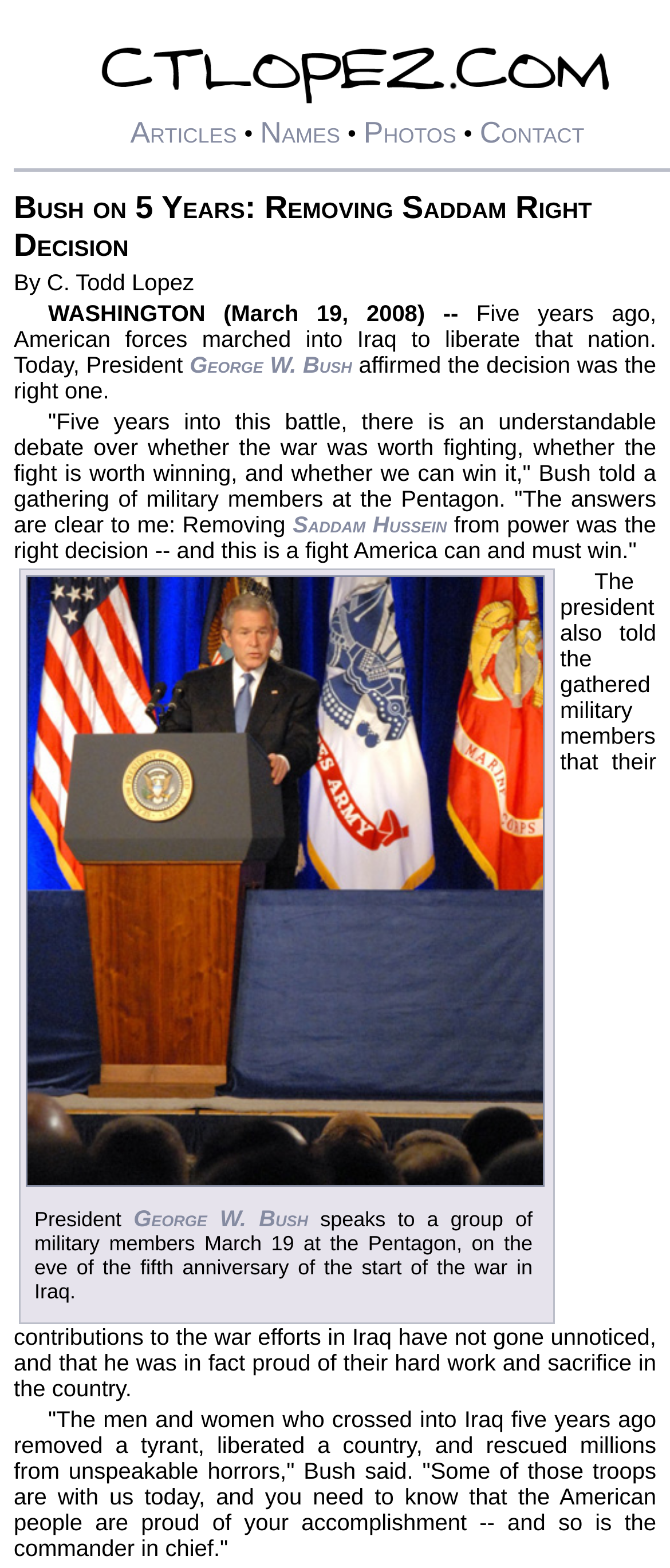What is the name of the president mentioned in the article?
Based on the screenshot, provide a one-word or short-phrase response.

George W. Bush